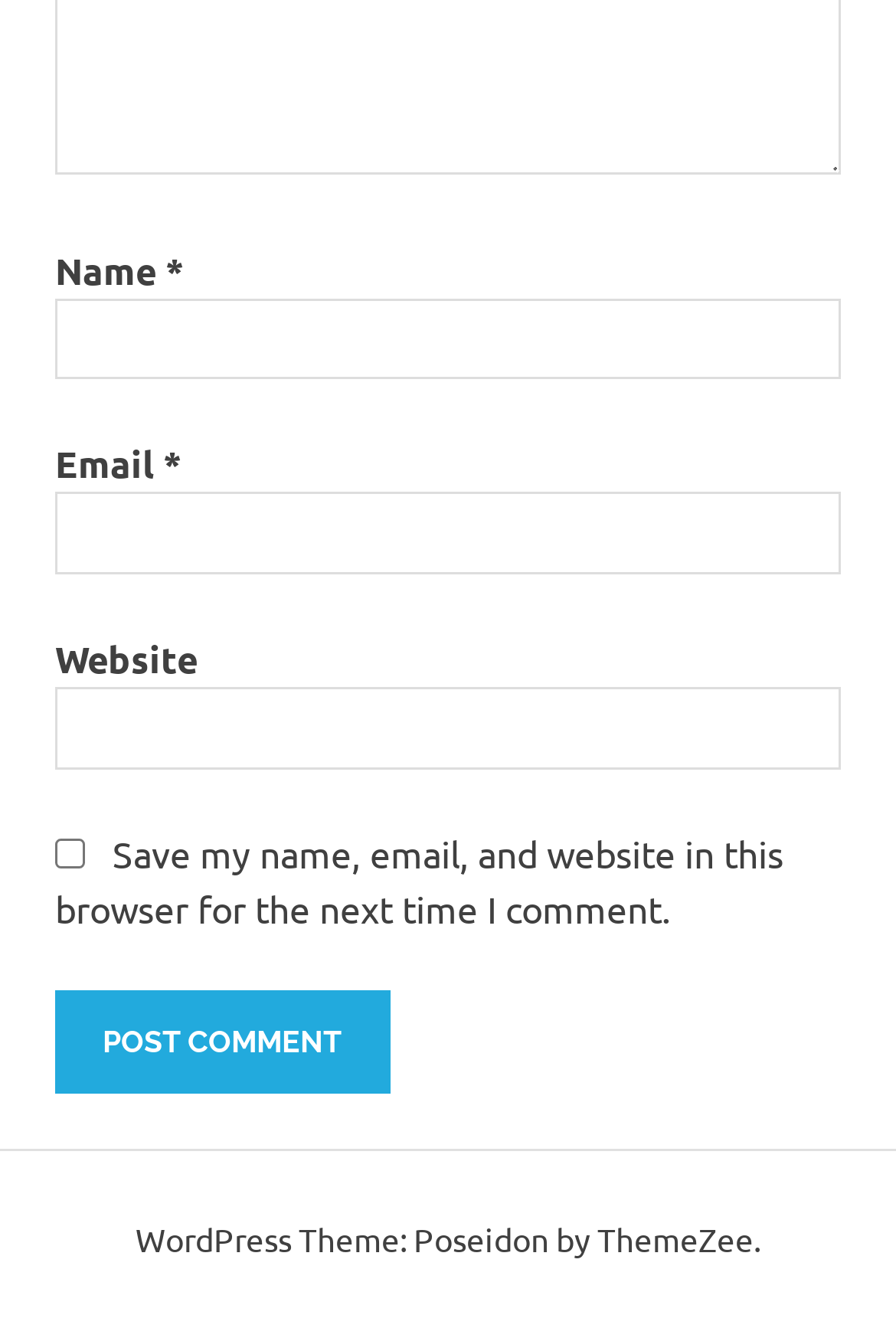Find the bounding box coordinates for the HTML element specified by: "parent_node: Website name="url"".

[0.062, 0.517, 0.938, 0.579]